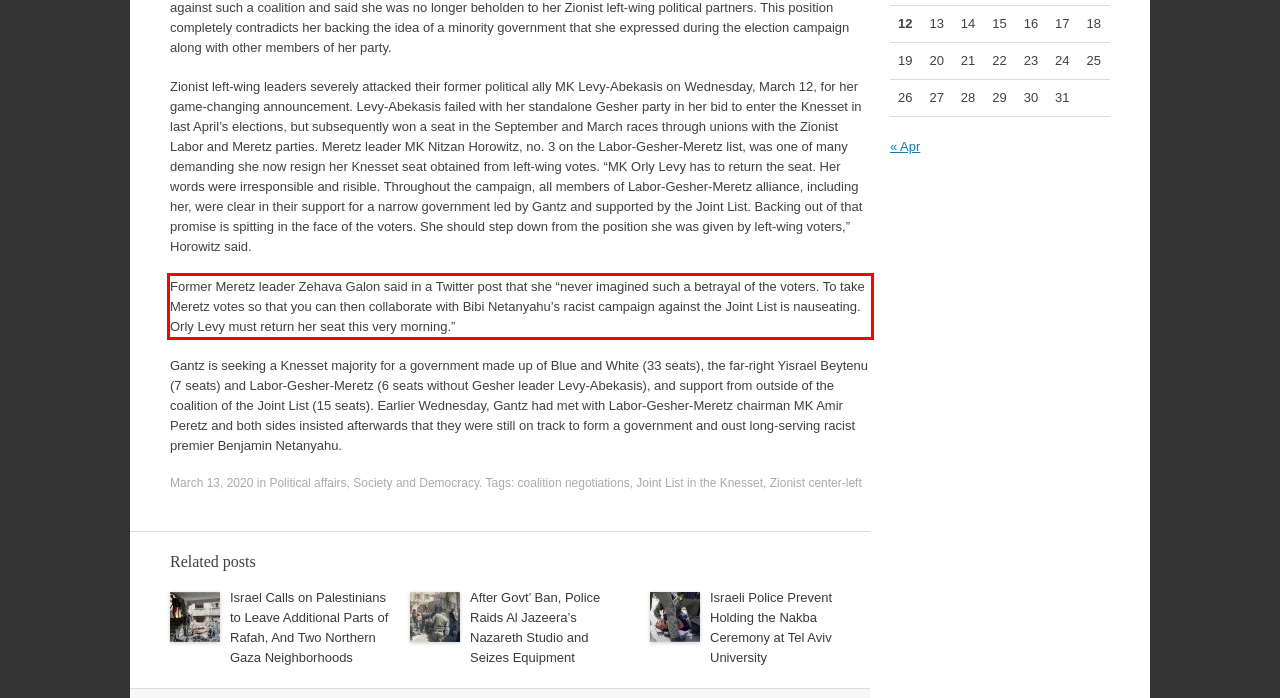You have a screenshot of a webpage with a red bounding box. Identify and extract the text content located inside the red bounding box.

Former Meretz leader Zehava Galon said in a Twitter post that she “never imagined such a betrayal of the voters. To take Meretz votes so that you can then collaborate with Bibi Netanyahu’s racist campaign against the Joint List is nauseating. Orly Levy must return her seat this very morning.”